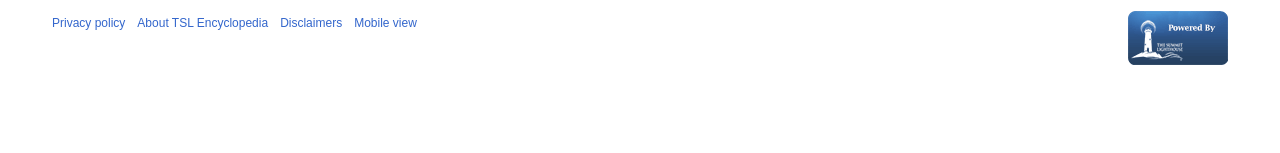Show the bounding box coordinates for the HTML element described as: "English".

None